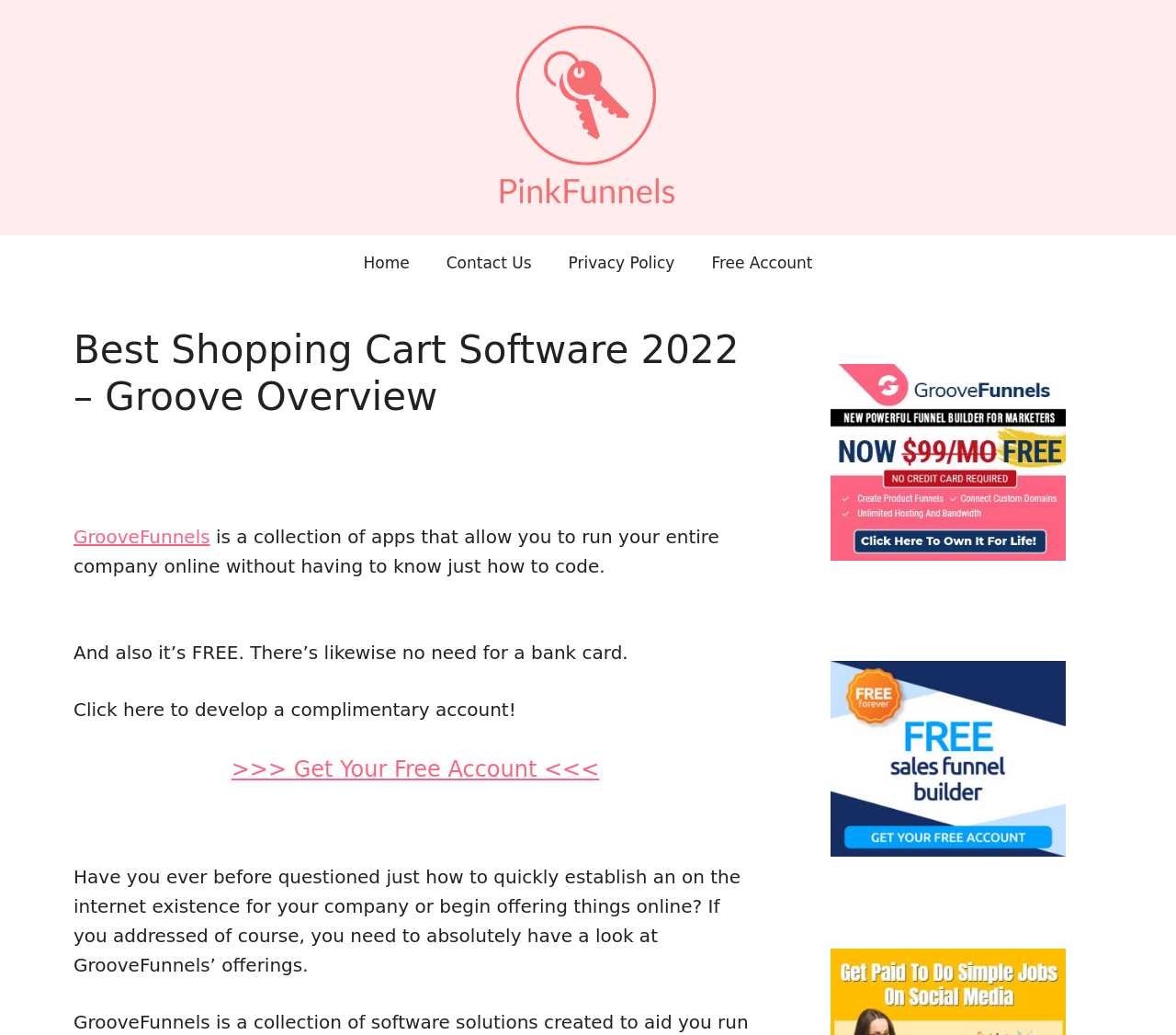Specify the bounding box coordinates of the area to click in order to follow the given instruction: "Click on the 'system.io' link."

[0.706, 0.803, 0.906, 0.824]